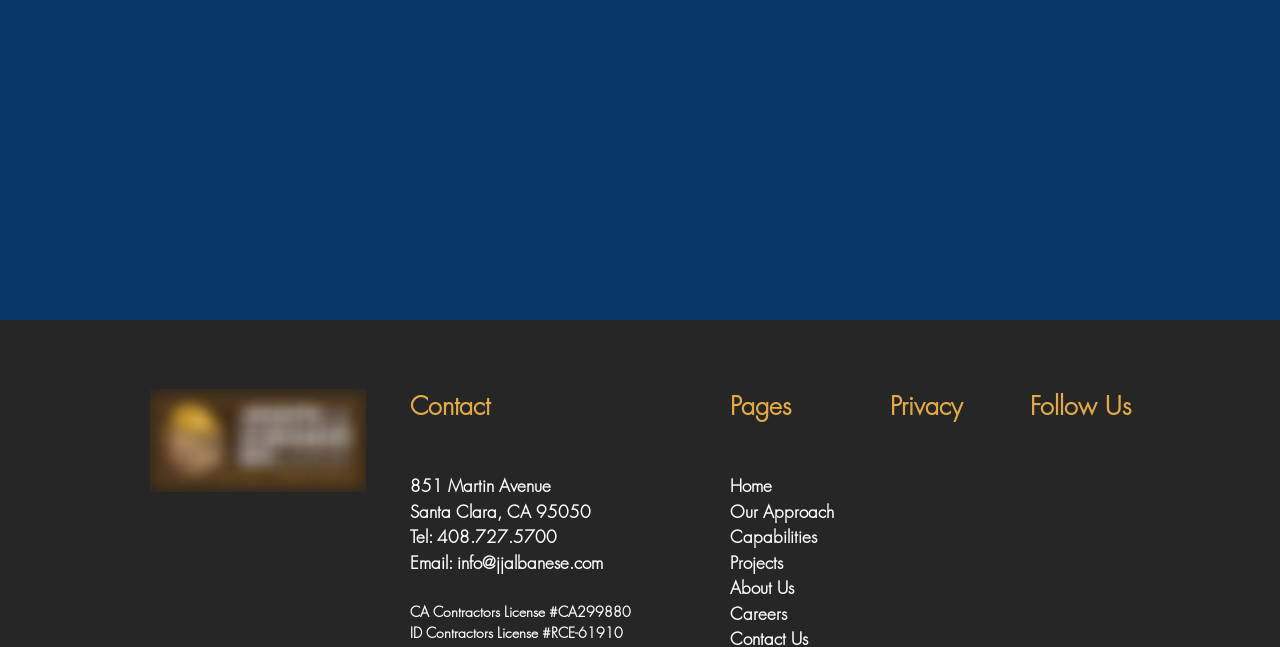What is the phone number of the company?
Can you provide a detailed and comprehensive answer to the question?

The phone number is mentioned in the StaticText element with the text 'Tel: 408.727.5700'.